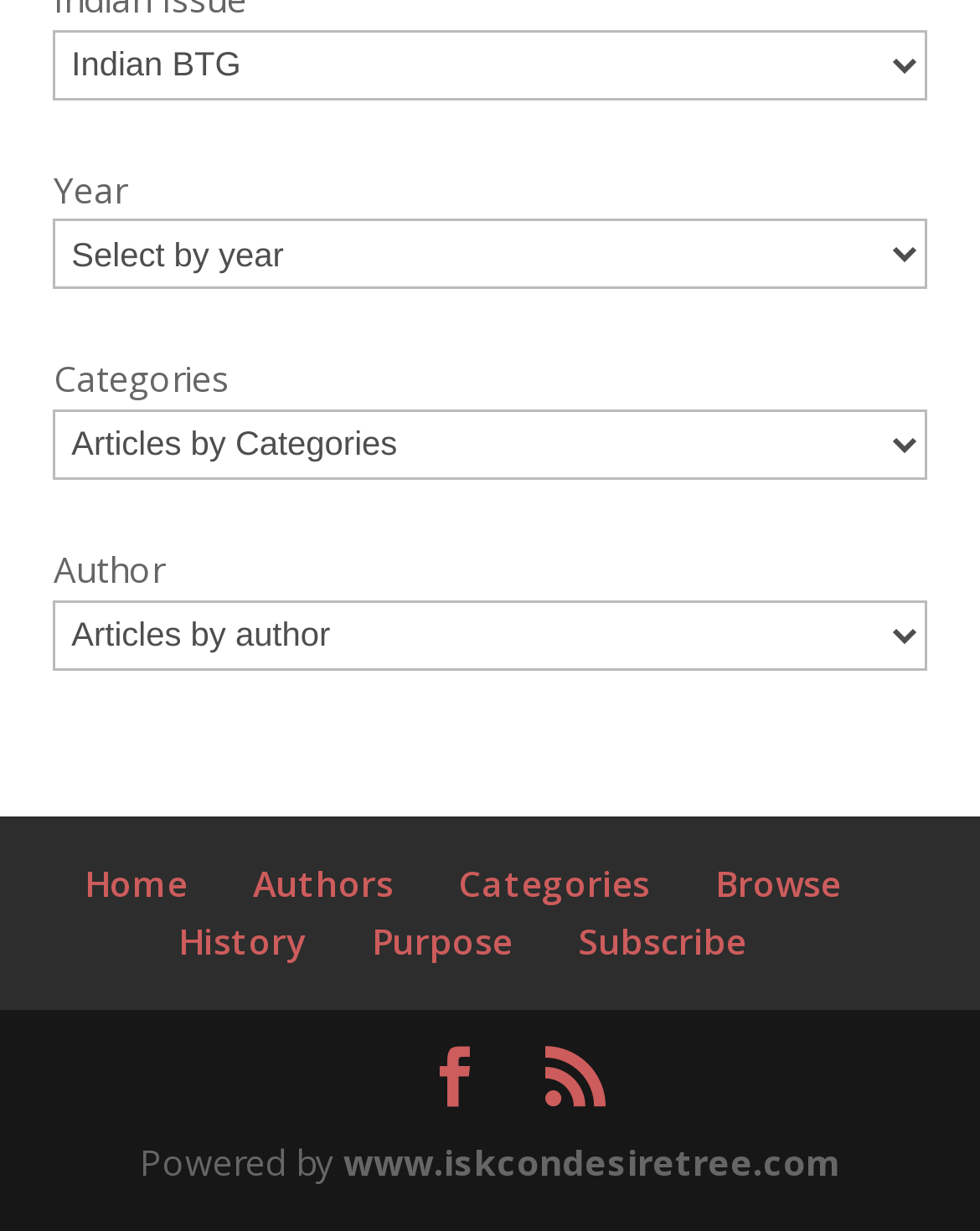Locate the coordinates of the bounding box for the clickable region that fulfills this instruction: "Click on Authors".

[0.258, 0.697, 0.401, 0.736]